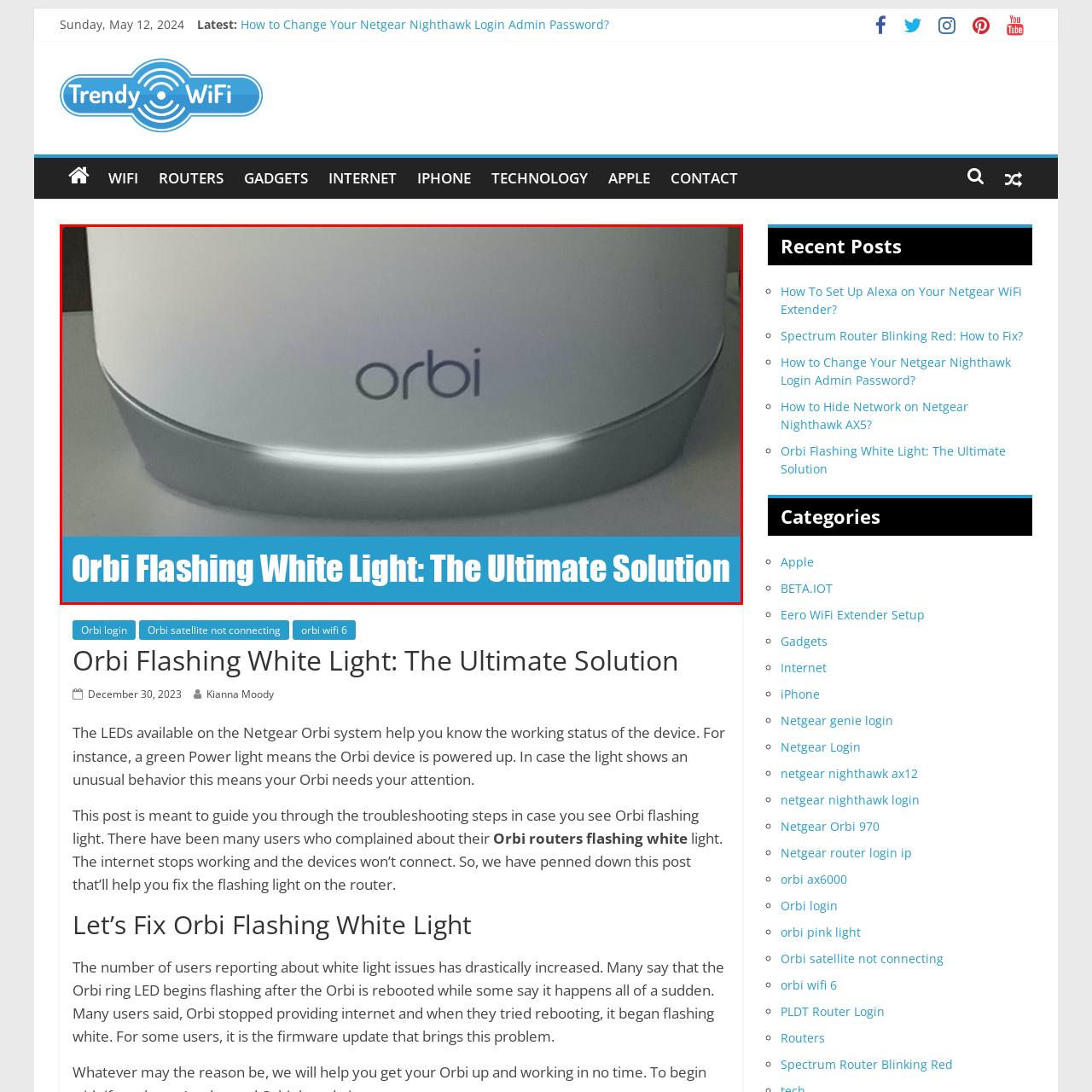Look at the region marked by the red box and describe it extensively.

The image features a close-up view of a Netgear Orbi device, prominently displaying its branding. The device is characterized by a sleek, modern design with a white exterior finish and a reflective silver base. Below the brand name "orbi," a subtle, glowing light is visible, indicative of its operational status. The caption overlay reads "Orbi Flashing White Light: The Ultimate Solution," suggesting that the image pertains to troubleshooting or addressing issues related to the Orbi's flashing white light, a common concern for users. This resource aims to assist individuals experiencing connectivity problems with their Orbi routers, providing guidance on resolving such issues effectively.